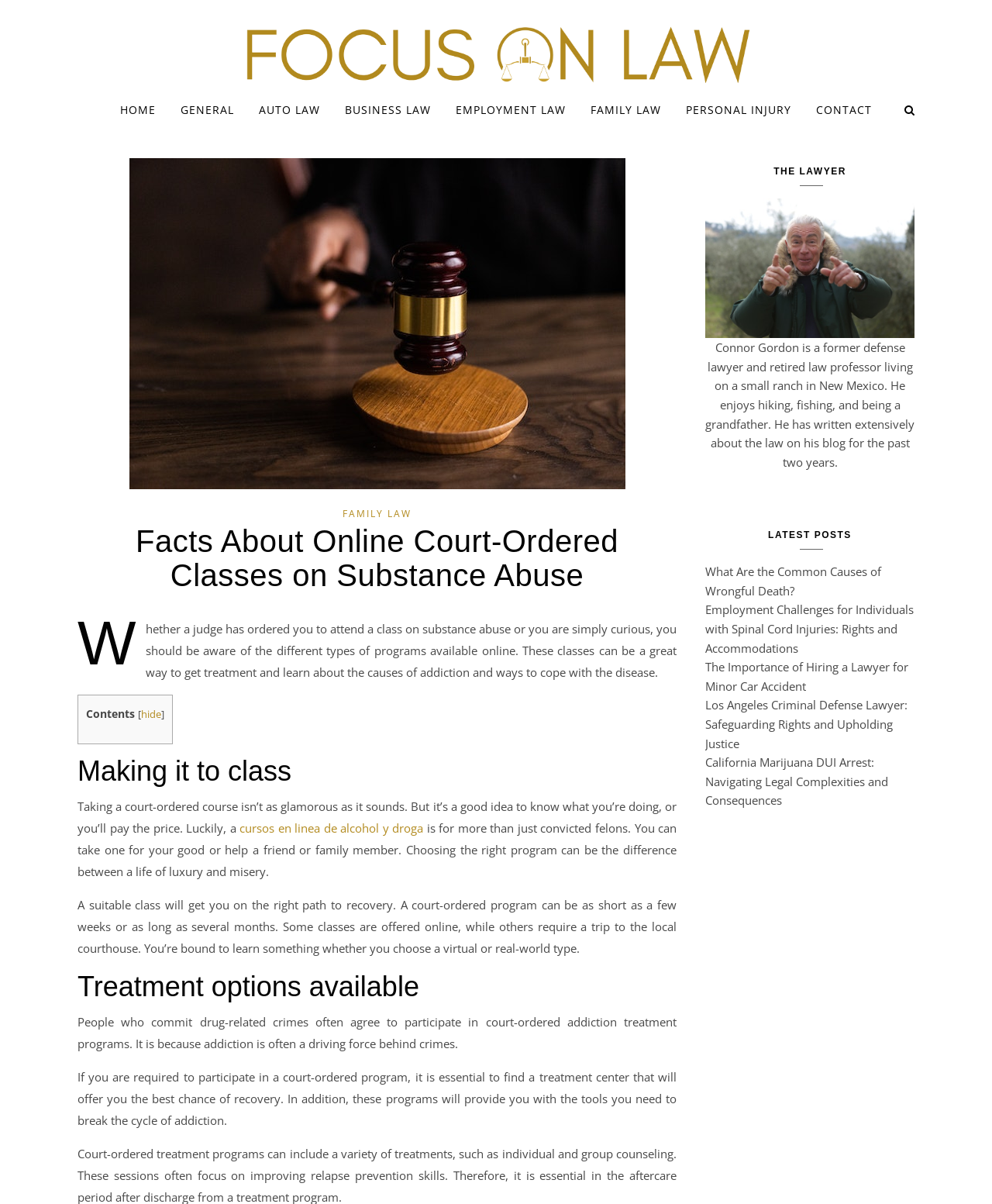Specify the bounding box coordinates of the element's area that should be clicked to execute the given instruction: "Learn more about cursos en linea de alcohol y droga". The coordinates should be four float numbers between 0 and 1, i.e., [left, top, right, bottom].

[0.242, 0.681, 0.427, 0.694]